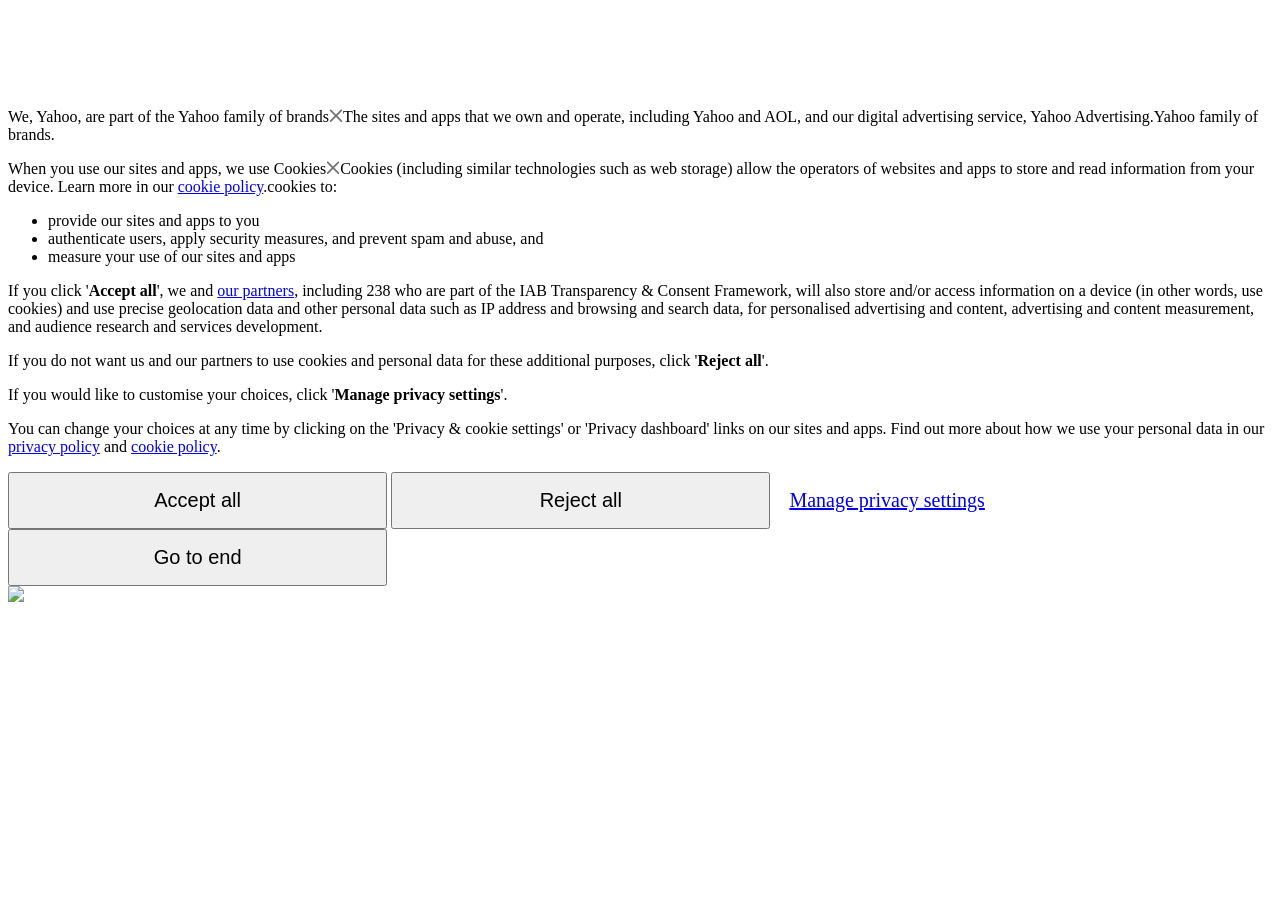Describe all the key features and sections of the webpage thoroughly.

This webpage appears to be a privacy policy or consent page for Yahoo. At the top, there is a brief introduction stating that Yahoo is part of the Yahoo family of brands. Below this, there is a section explaining how Yahoo uses cookies and other technologies to store and read information from devices. This section includes a link to the cookie policy.

The page then lists the purposes for which cookies are used, including providing sites and apps, authenticating users, applying security measures, and measuring site and app usage. Each of these points is marked with a bullet point.

Following this, there are three buttons: "Accept all", "Reject all", and "Manage privacy settings". The "Accept all" button is located near the top of the page, while the "Reject all" button is positioned below it. The "Manage privacy settings" button is located further down the page.

Additionally, there are links to the privacy policy and cookie policy at the bottom of the page. There is also an image at the very bottom of the page, although its contents are not specified. Overall, the page appears to be a straightforward and informative consent page.